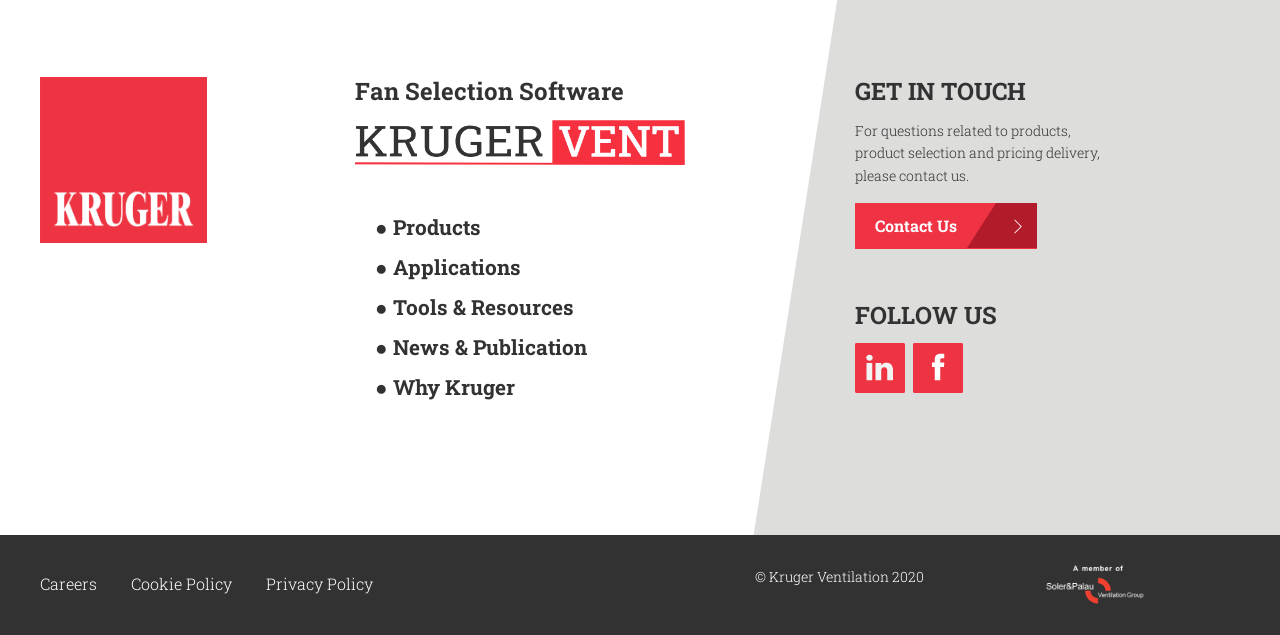What is the position of the 'Careers' link?
Can you provide an in-depth and detailed response to the question?

The 'Careers' link is located at the bottom of the webpage, on the left side, along with other links such as 'Cookie Policy' and 'Privacy Policy'.